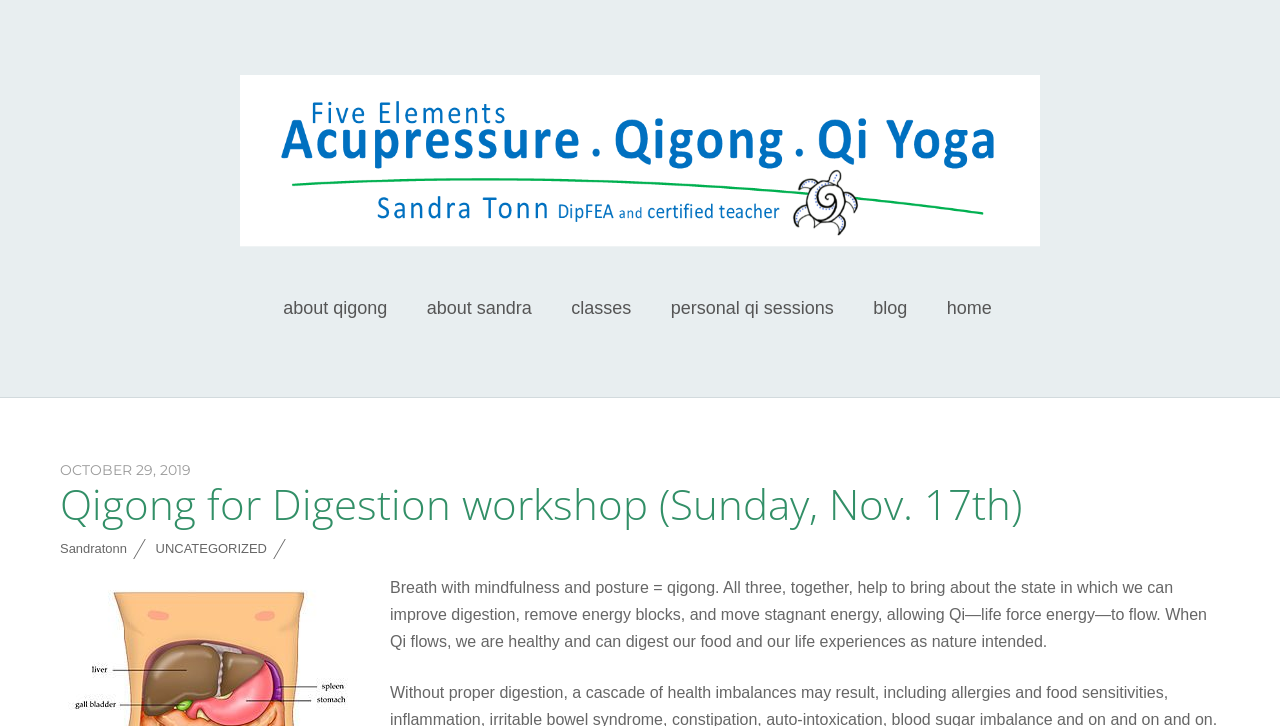Provide a brief response in the form of a single word or phrase:
What is the date of the Qigong for Digestion workshop?

Nov. 17th